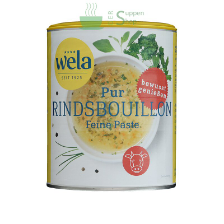What is the product's establishment year?
Give a detailed response to the question by analyzing the screenshot.

The branding on the can is prominently positioned at the top, indicating its long-standing heritage, and it mentions the establishment year of 1923.